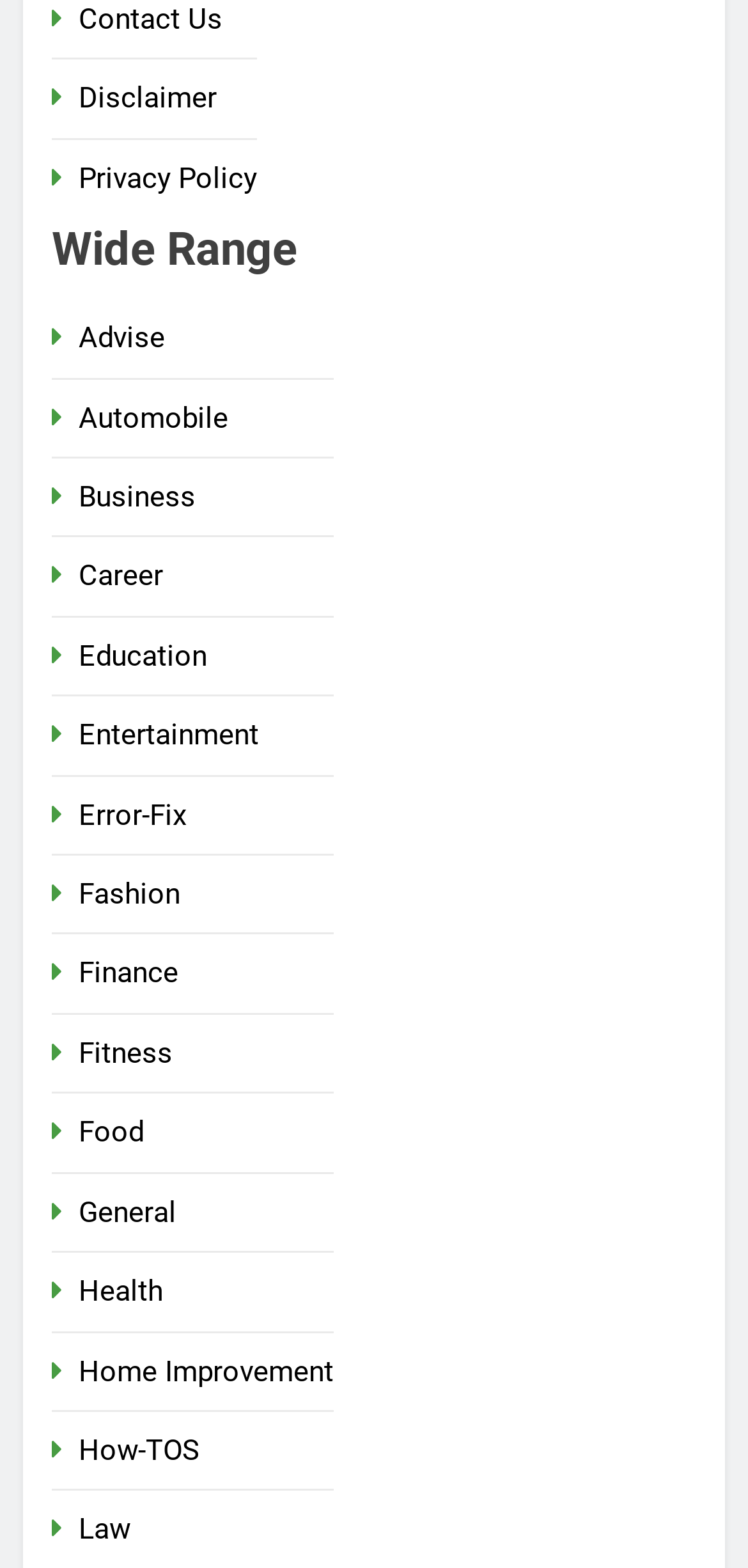Provide the bounding box coordinates of the section that needs to be clicked to accomplish the following instruction: "view Wide Range."

[0.069, 0.137, 0.397, 0.181]